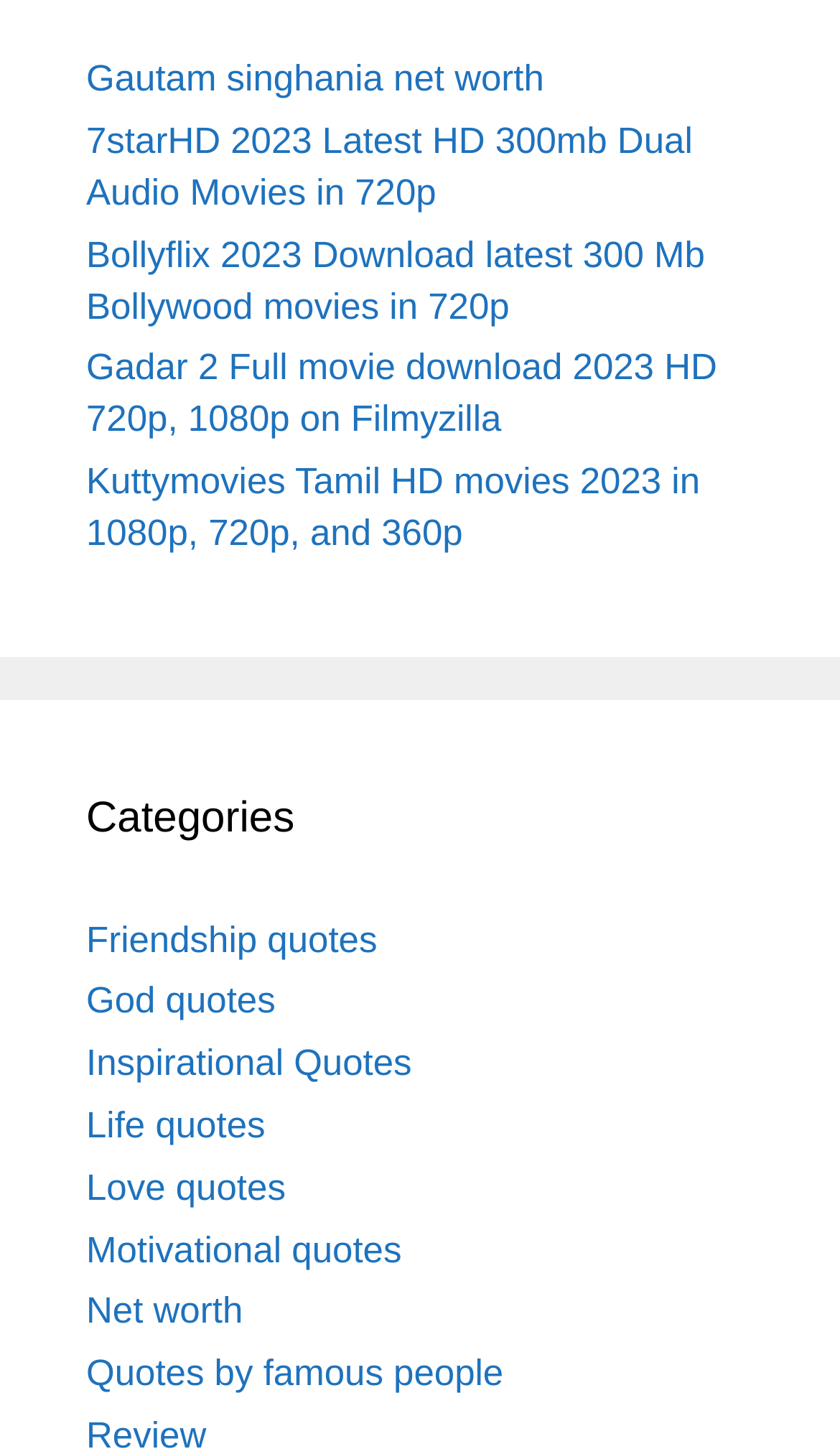Identify the bounding box for the UI element that is described as follows: "God quotes".

[0.103, 0.675, 0.328, 0.703]